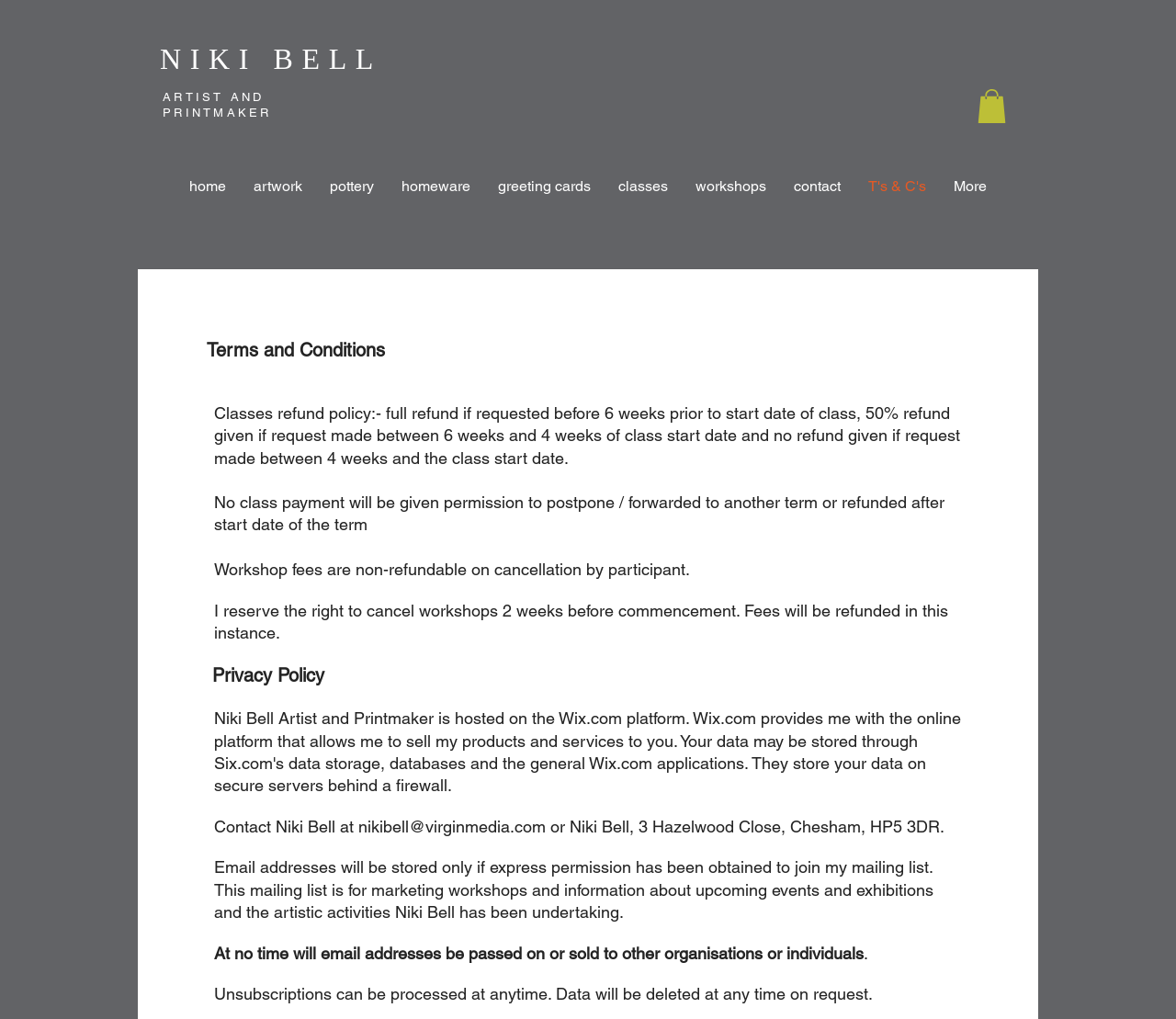Determine the bounding box coordinates for the area you should click to complete the following instruction: "Click the 'contact' link".

[0.663, 0.172, 0.726, 0.194]